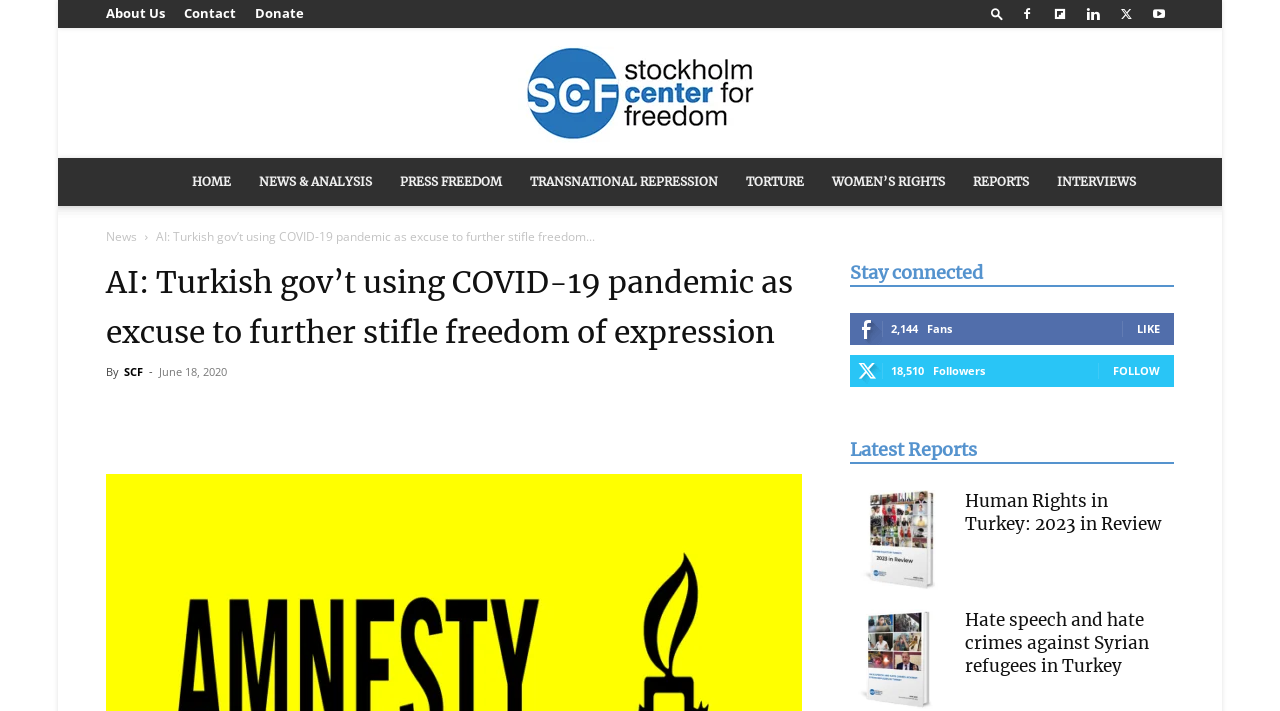Determine the bounding box coordinates of the area to click in order to meet this instruction: "Visit Andrew E. Scott's page".

None